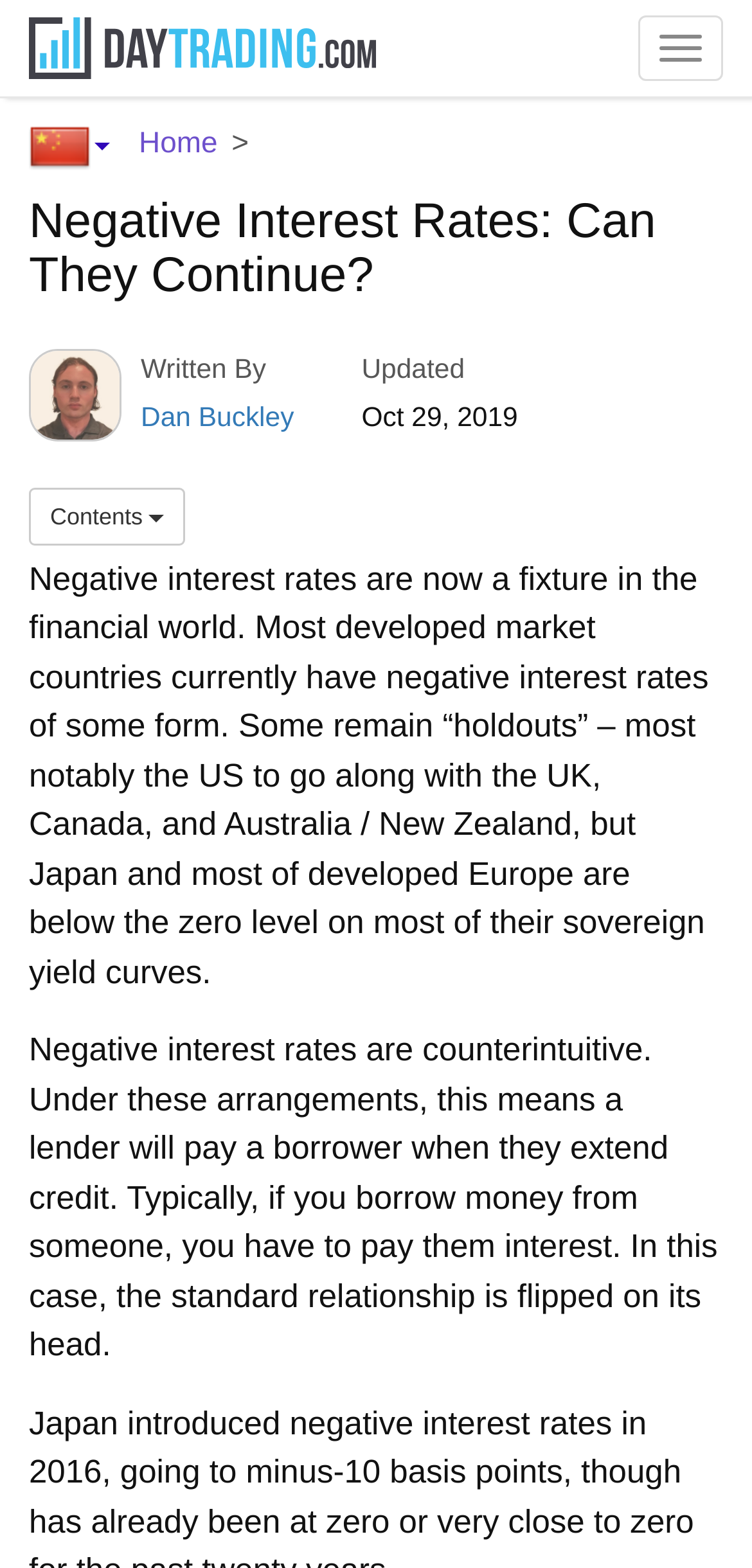Please provide the bounding box coordinates for the UI element as described: "Contents". The coordinates must be four floats between 0 and 1, represented as [left, top, right, bottom].

[0.038, 0.311, 0.247, 0.348]